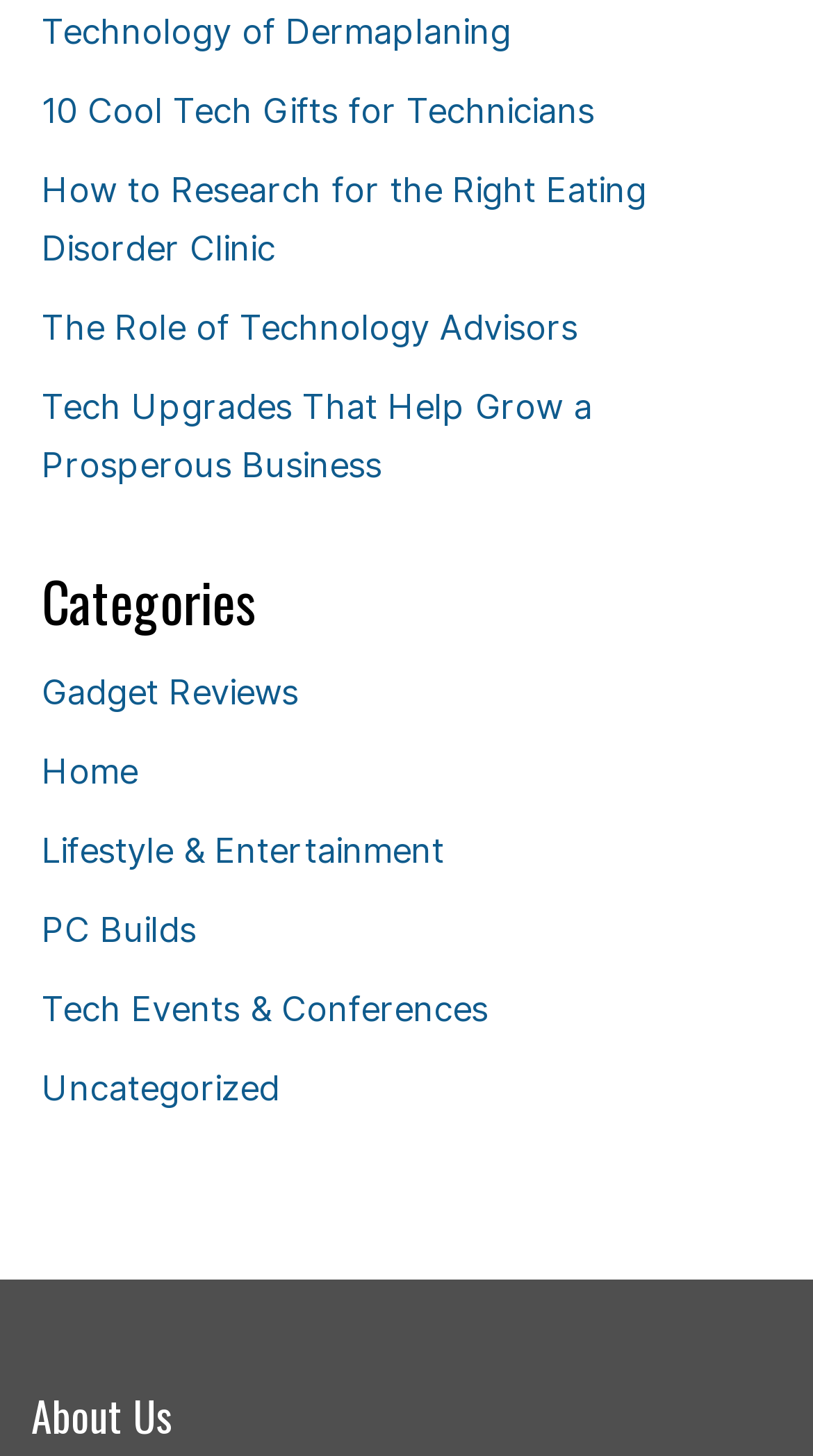Answer the question using only a single word or phrase: 
What is the last category in the list?

Uncategorized